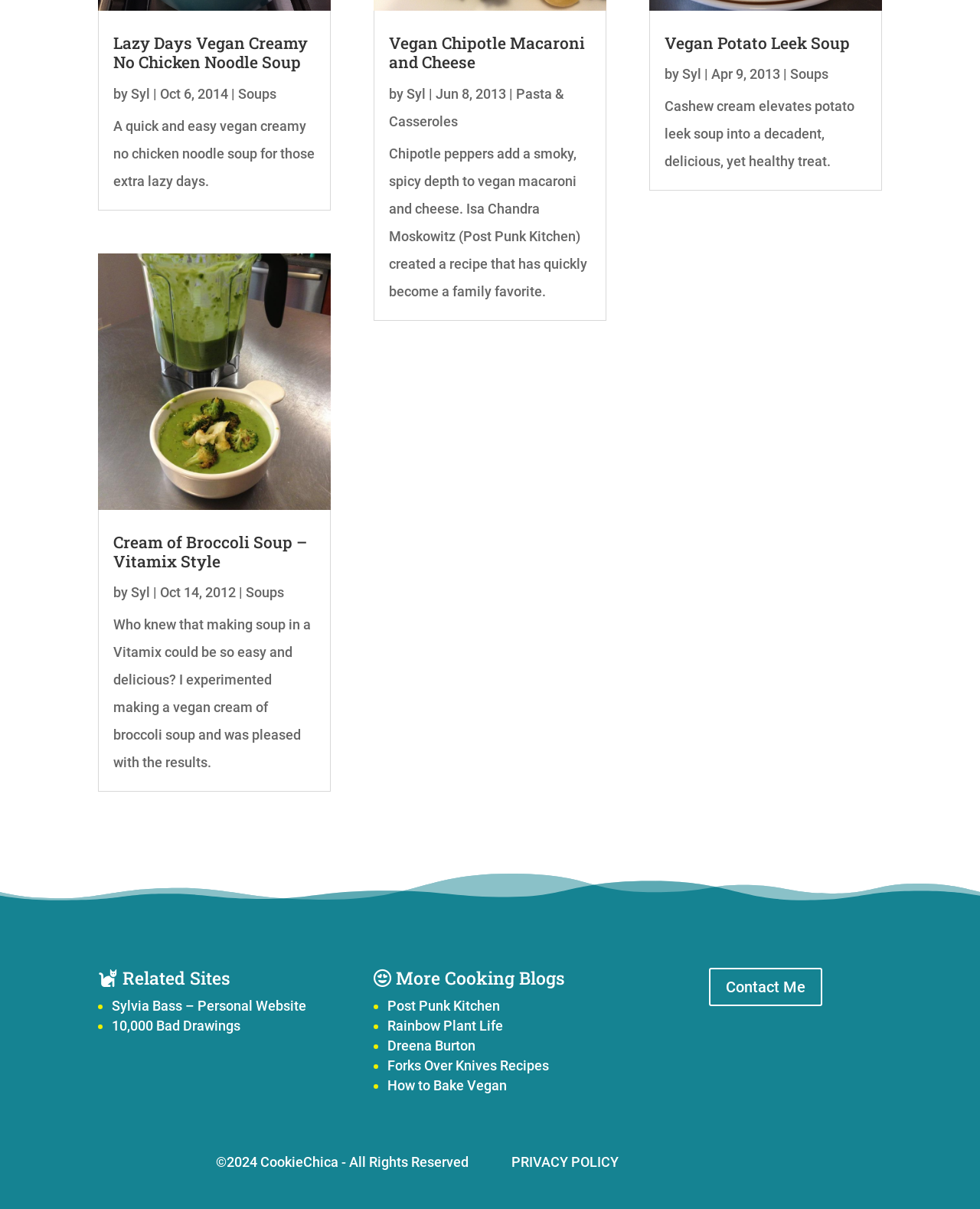Please provide the bounding box coordinates in the format (top-left x, top-left y, bottom-right x, bottom-right y). Remember, all values are floating point numbers between 0 and 1. What is the bounding box coordinate of the region described as: Post Punk Kitchen

[0.395, 0.825, 0.51, 0.839]